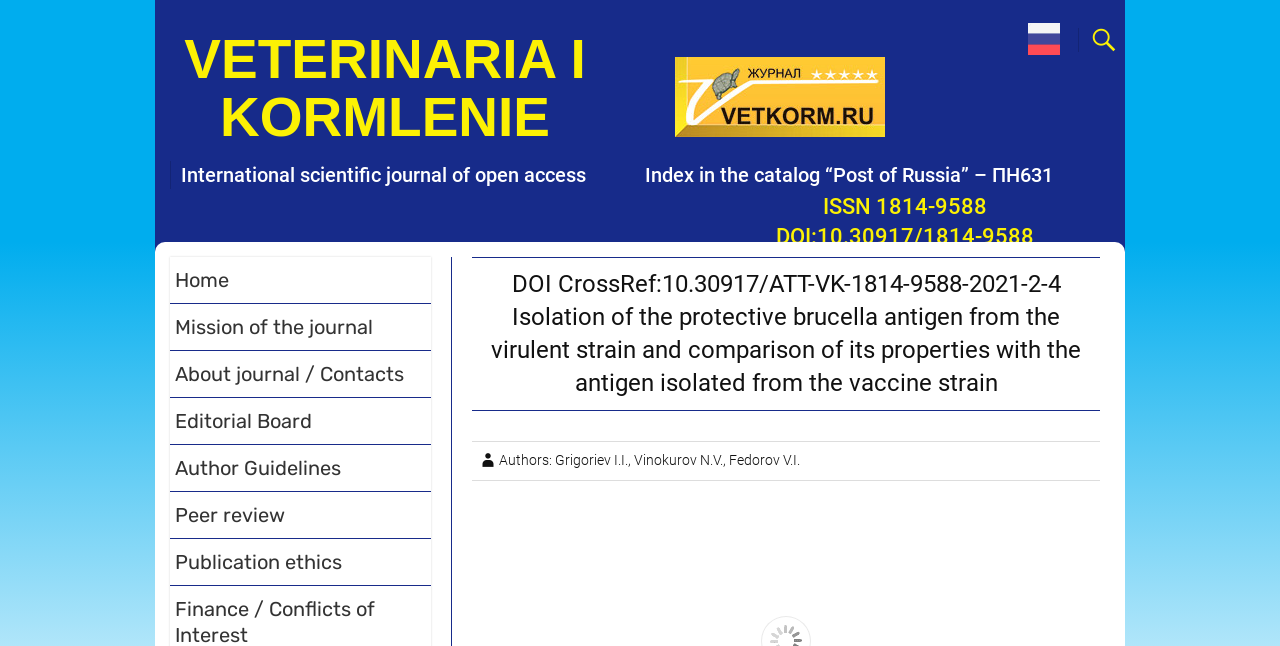Please find the bounding box coordinates (top-left x, top-left y, bottom-right x, bottom-right y) in the screenshot for the UI element described as follows: Veterinaria i kormlenie

[0.133, 0.046, 0.469, 0.226]